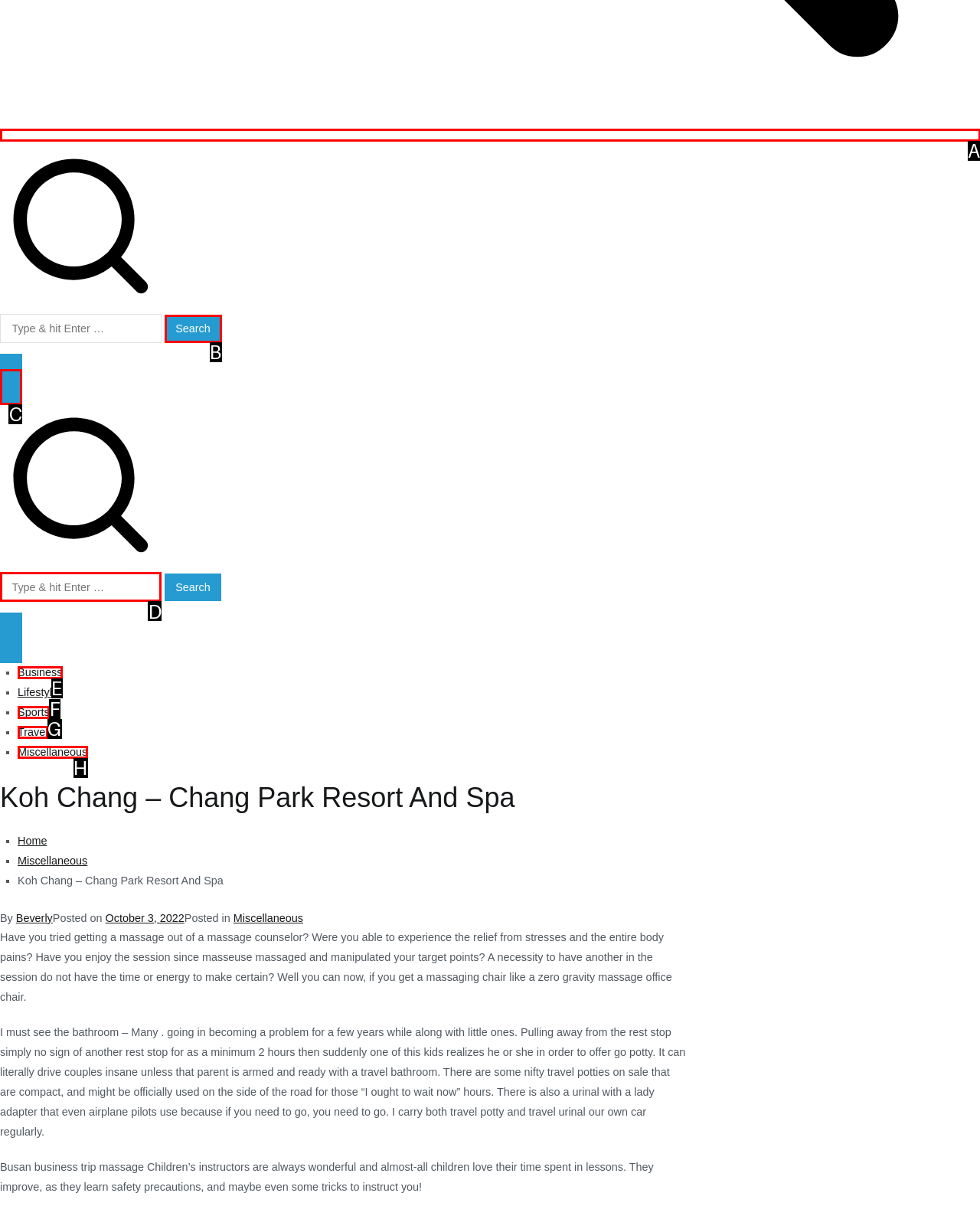Indicate the HTML element to be clicked to accomplish this task: Click on the Search button Respond using the letter of the correct option.

B